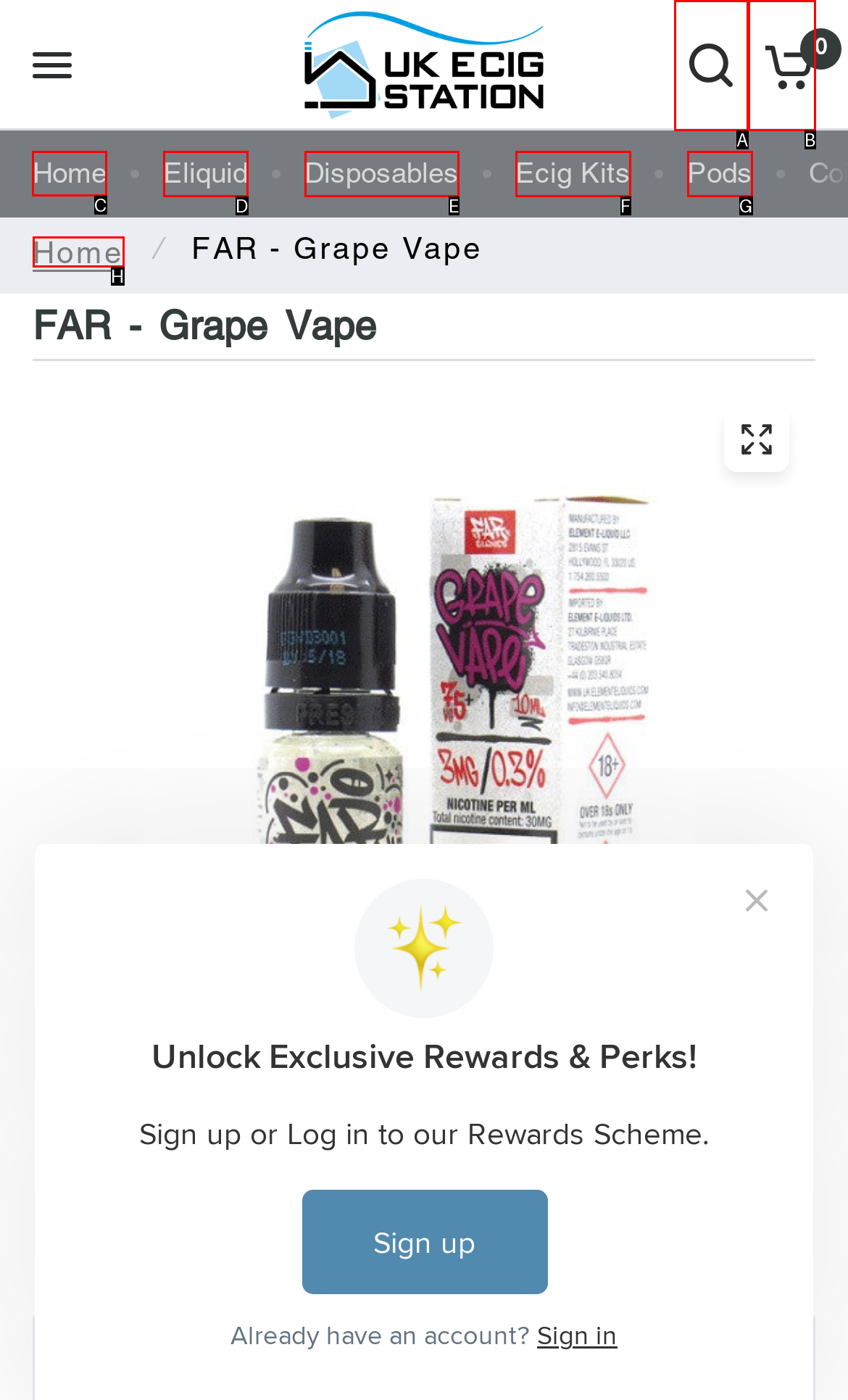To complete the task: Go to the home page, which option should I click? Answer with the appropriate letter from the provided choices.

C